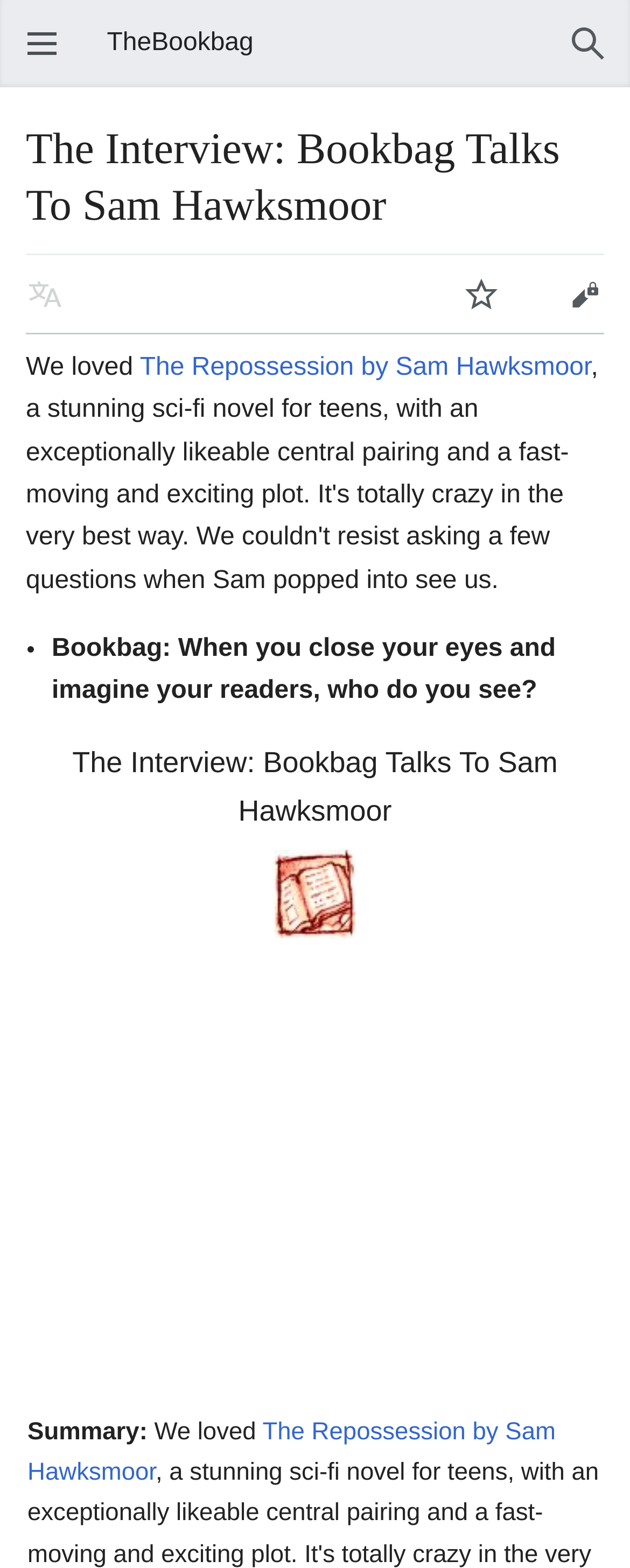Please locate the bounding box coordinates of the element that should be clicked to complete the given instruction: "Search".

[0.882, 0.007, 0.985, 0.048]